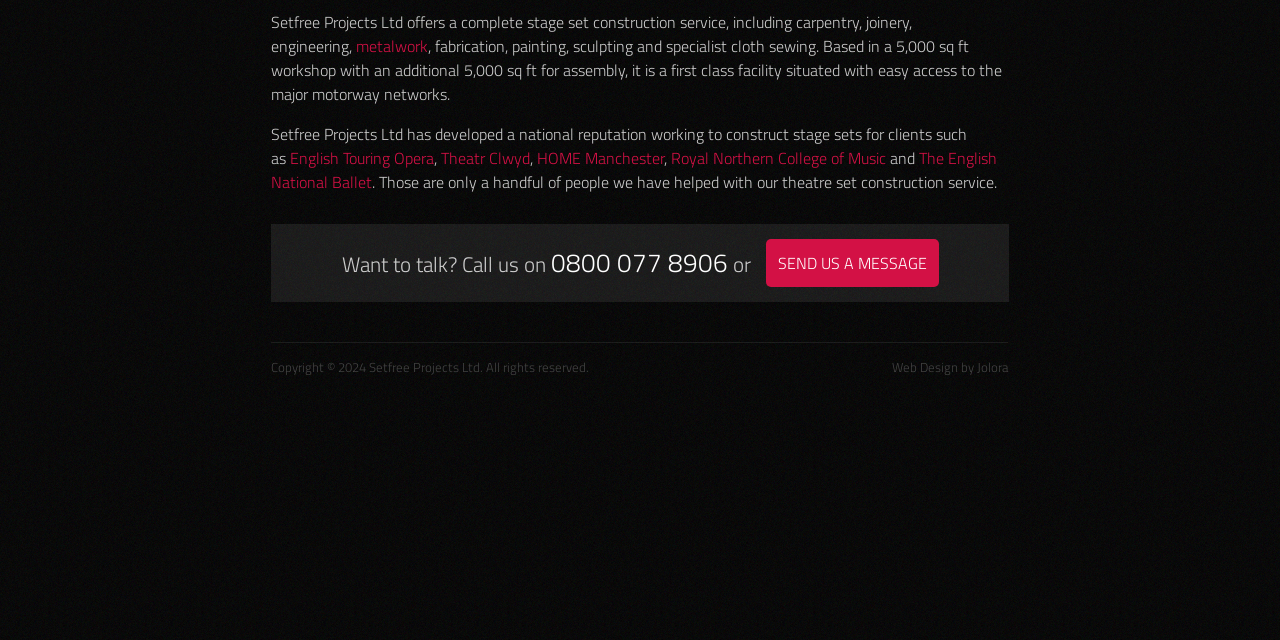Extract the bounding box coordinates for the UI element described as: "Theatr Clwyd".

[0.345, 0.228, 0.414, 0.265]